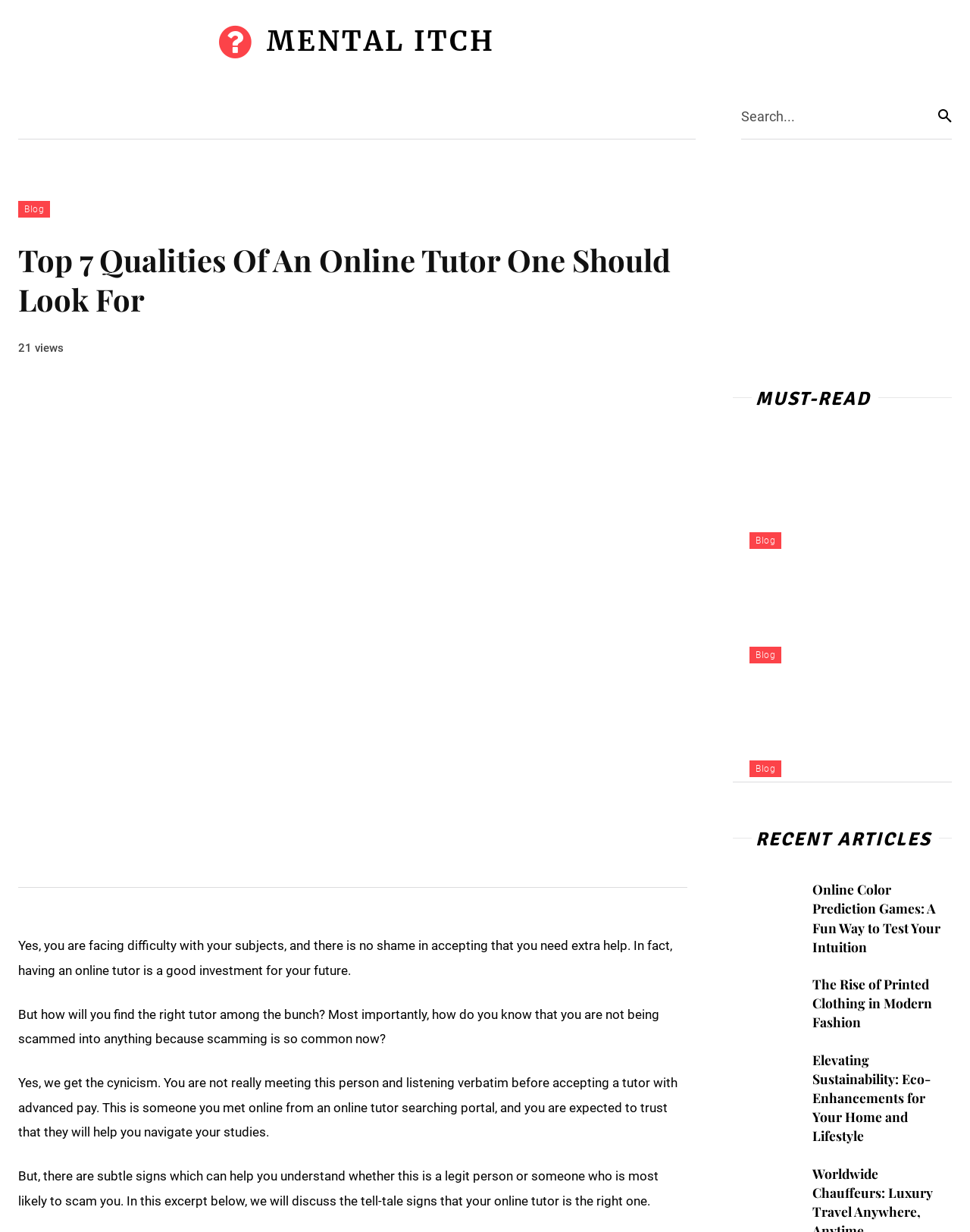Determine the coordinates of the bounding box that should be clicked to complete the instruction: "Check the 'Elevating Sustainability: Eco-Enhancements for Your Home and Lifestyle' article". The coordinates should be represented by four float numbers between 0 and 1: [left, top, right, bottom].

[0.756, 0.853, 0.823, 0.893]